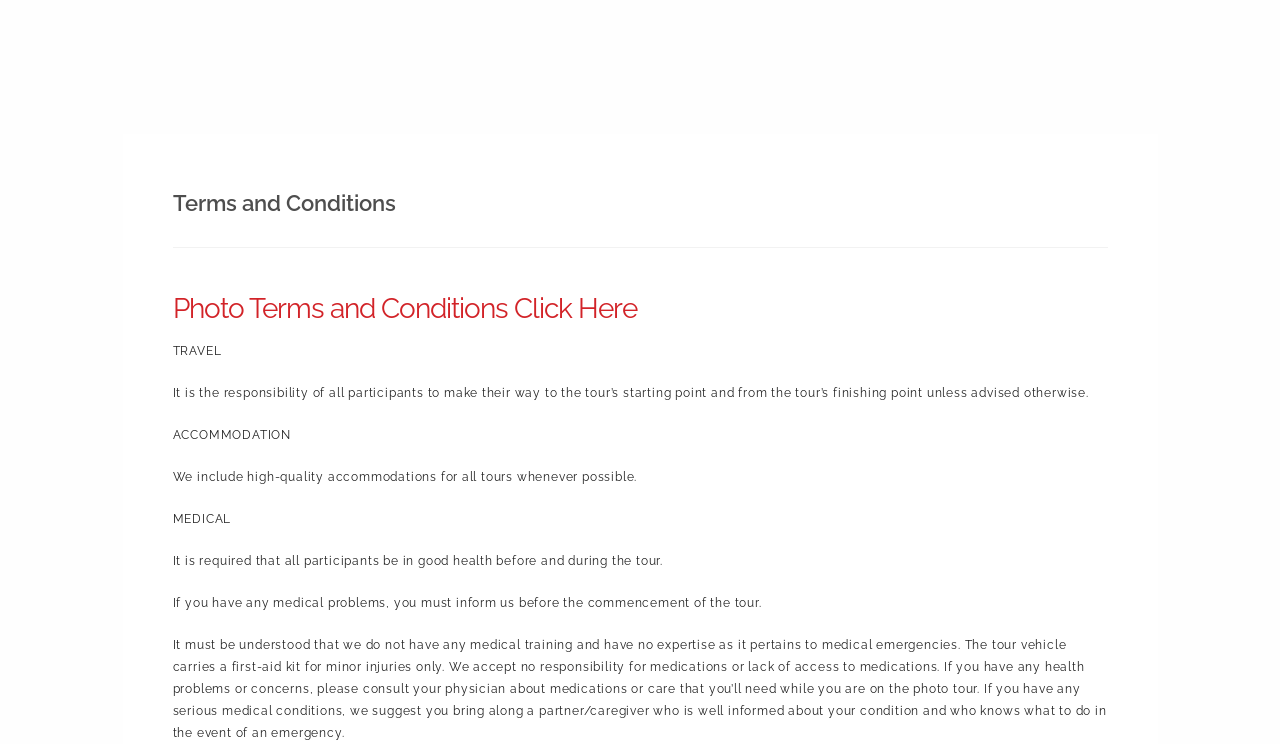Determine the bounding box coordinates for the element that should be clicked to follow this instruction: "Go to the HOME page". The coordinates should be given as four float numbers between 0 and 1, in the format [left, top, right, bottom].

[0.201, 0.017, 0.257, 0.076]